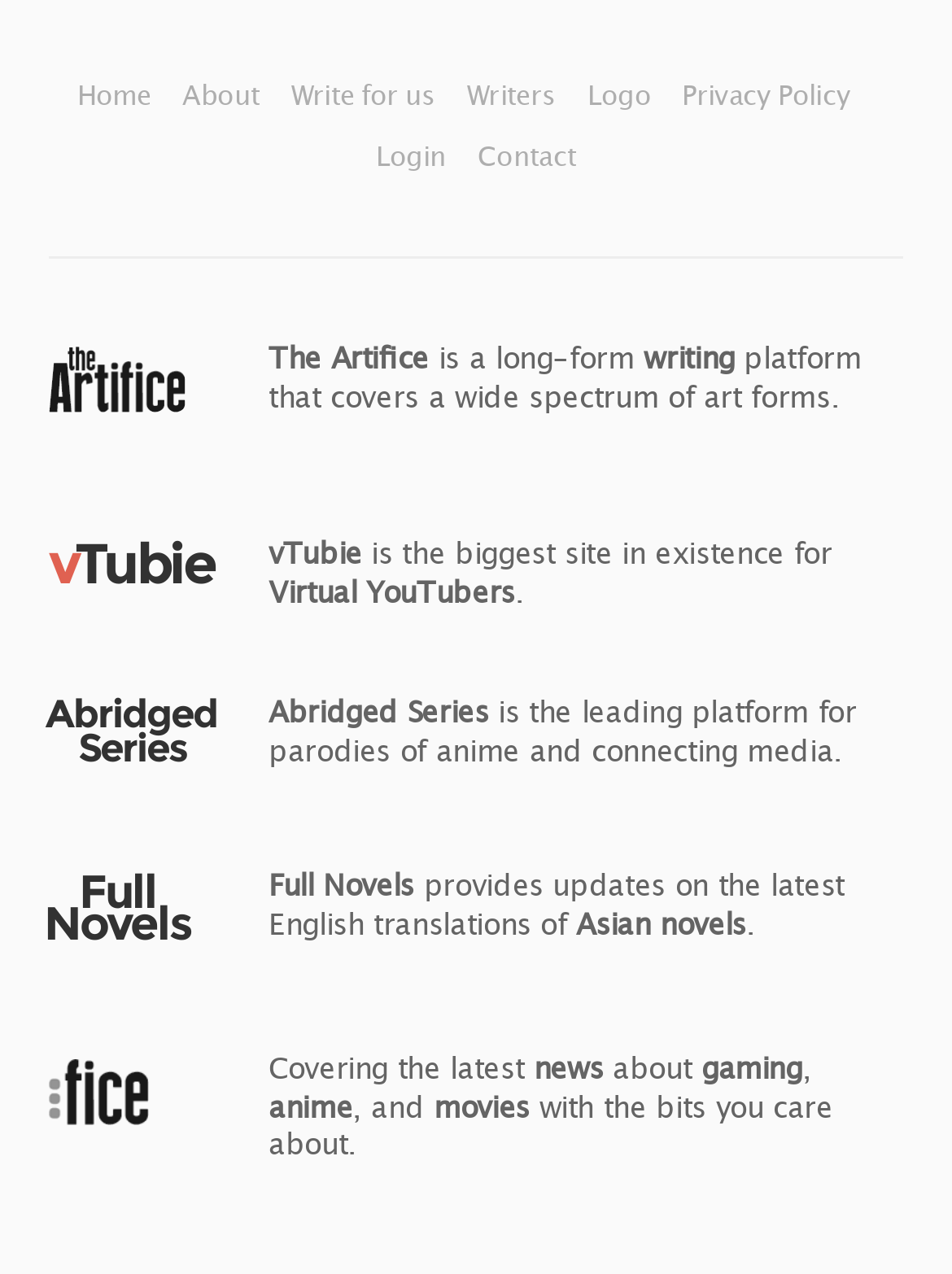How many links are in the top navigation bar?
Using the image, provide a concise answer in one word or a short phrase.

7